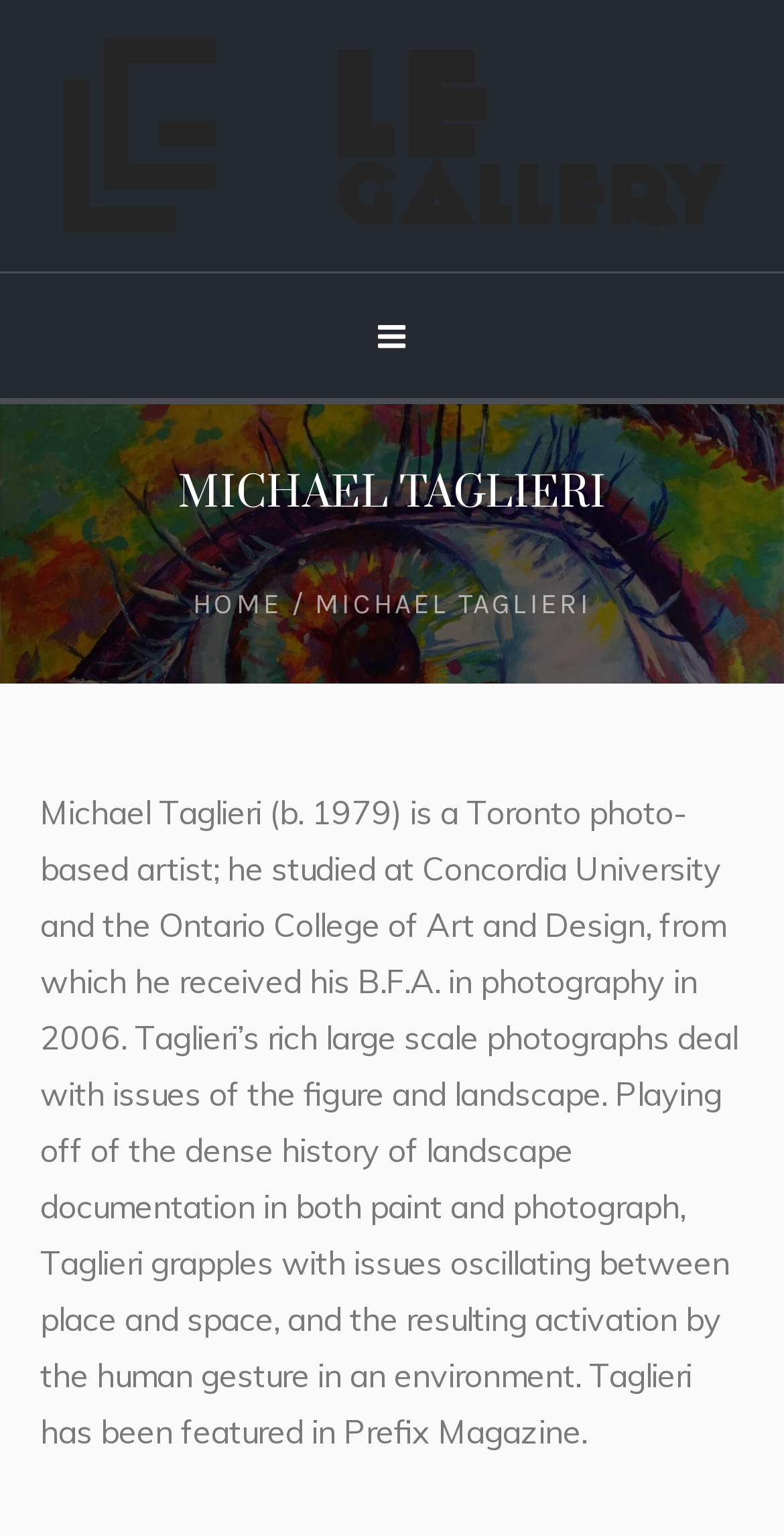What is the institution where the artist studied?
Utilize the image to construct a detailed and well-explained answer.

The answer can be found in the static text element that describes the artist, which states 'he studied at Concordia University and the Ontario College of Art and Design...'. The institutions are explicitly mentioned in this text.